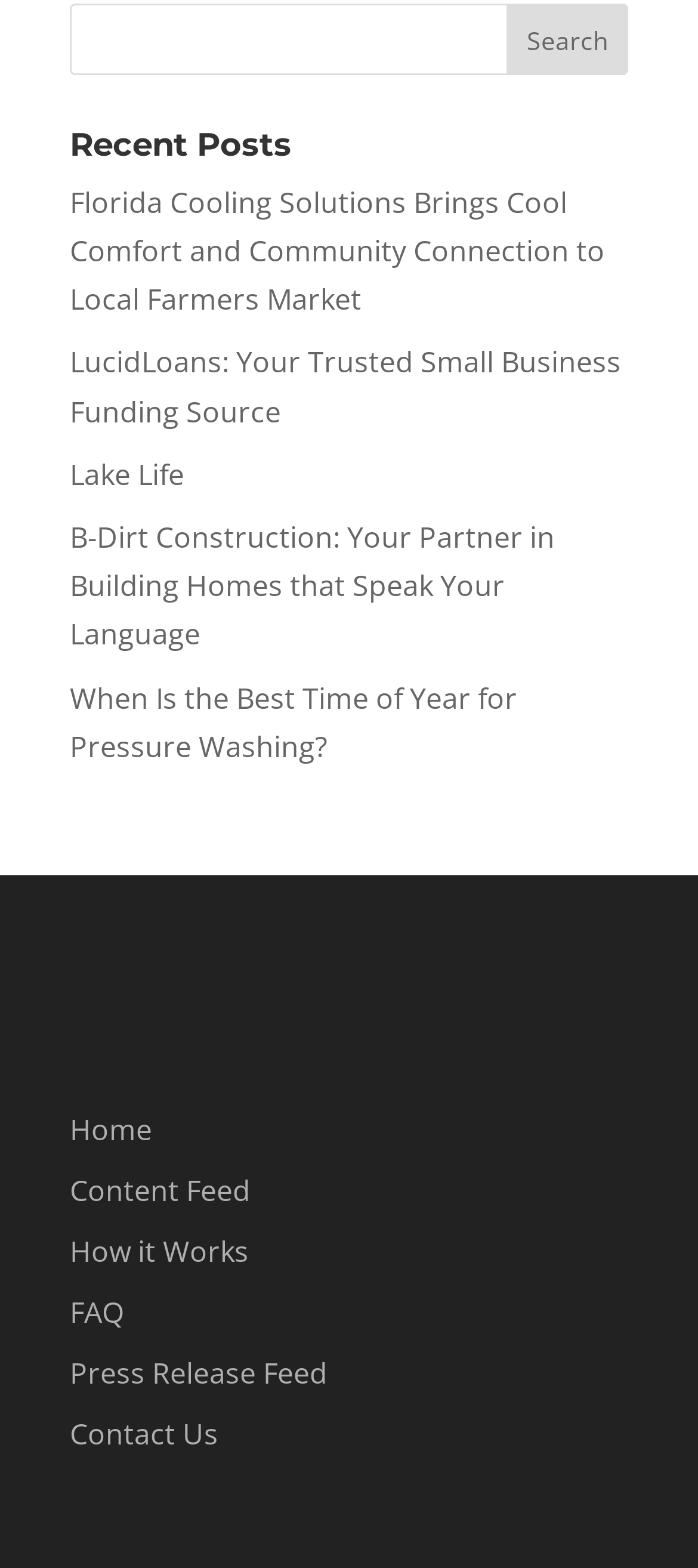Given the following UI element description: "Home", find the bounding box coordinates in the webpage screenshot.

[0.1, 0.708, 0.218, 0.733]